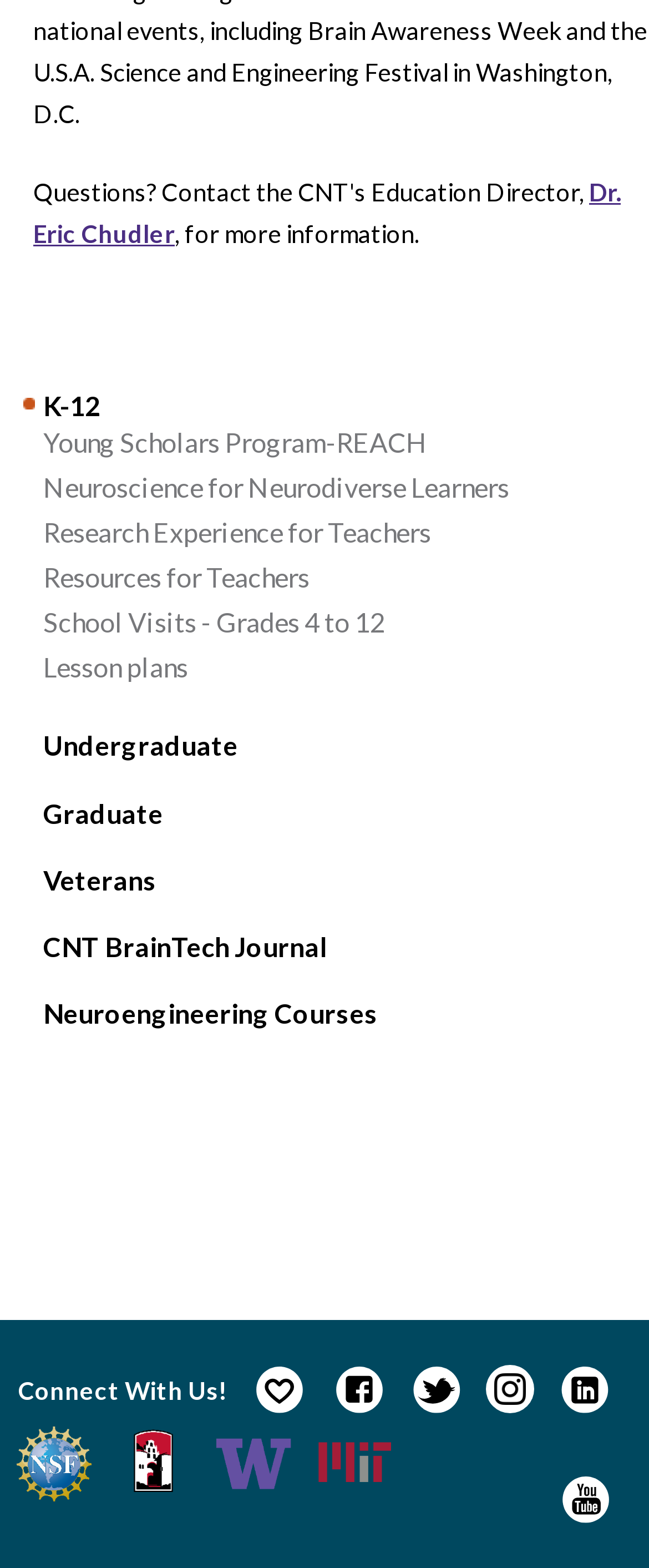Kindly provide the bounding box coordinates of the section you need to click on to fulfill the given instruction: "visit Dr. Eric Chudler's page".

[0.051, 0.114, 0.956, 0.158]